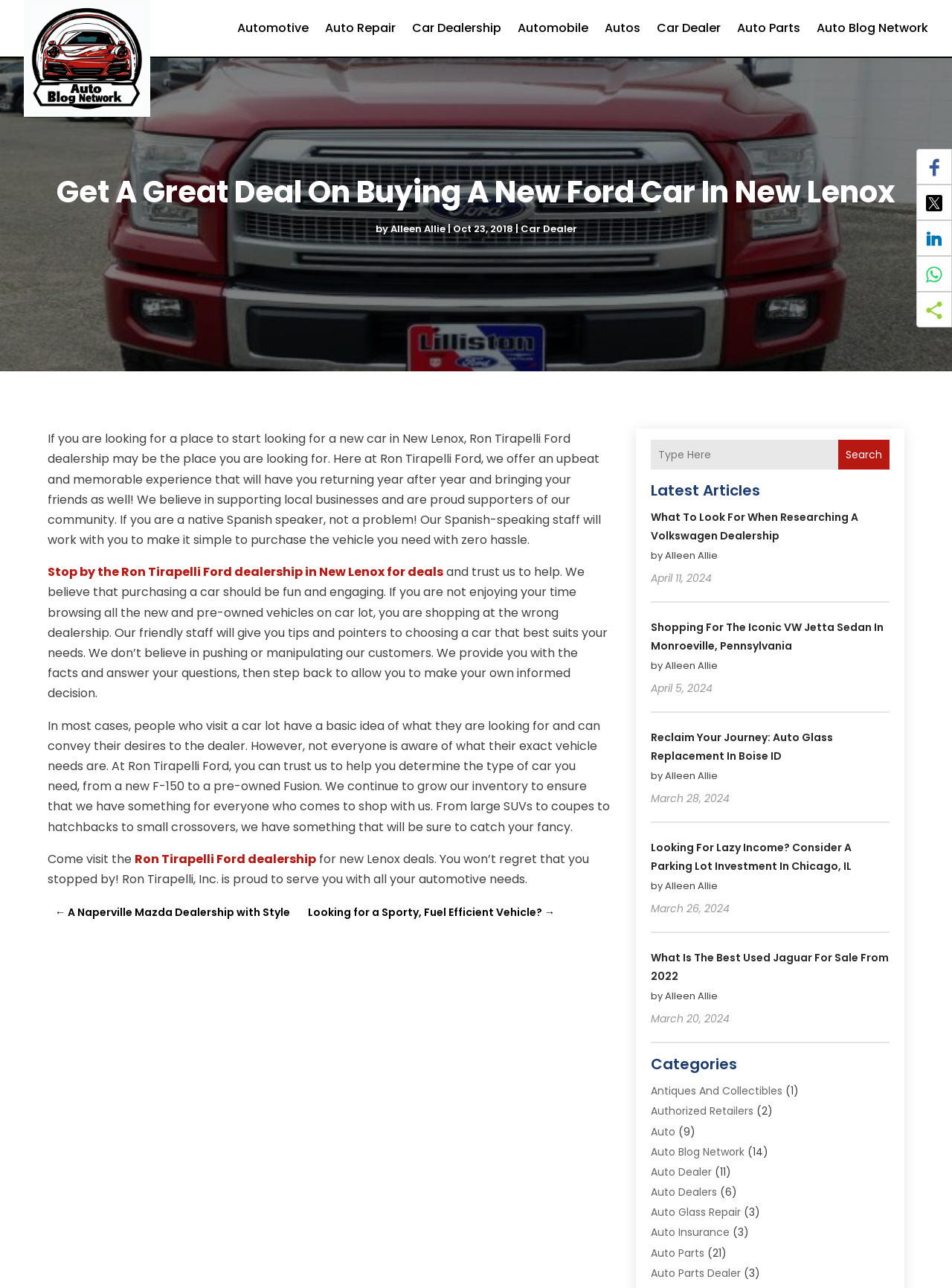Show the bounding box coordinates of the element that should be clicked to complete the task: "Search for a car".

[0.684, 0.342, 0.934, 0.365]